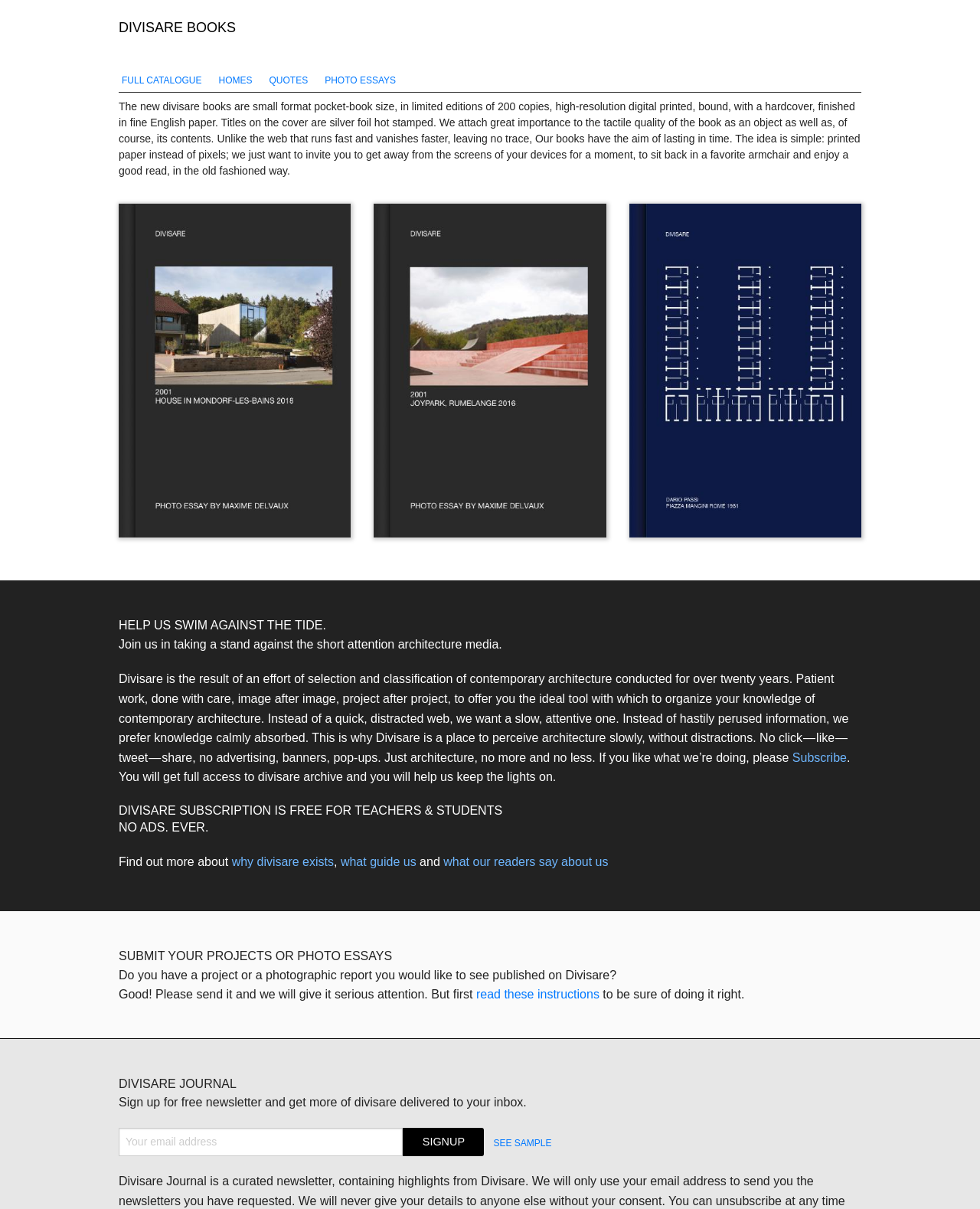Please locate the bounding box coordinates of the element's region that needs to be clicked to follow the instruction: "Click on FULL CATALOGUE". The bounding box coordinates should be provided as four float numbers between 0 and 1, i.e., [left, top, right, bottom].

[0.124, 0.062, 0.206, 0.071]